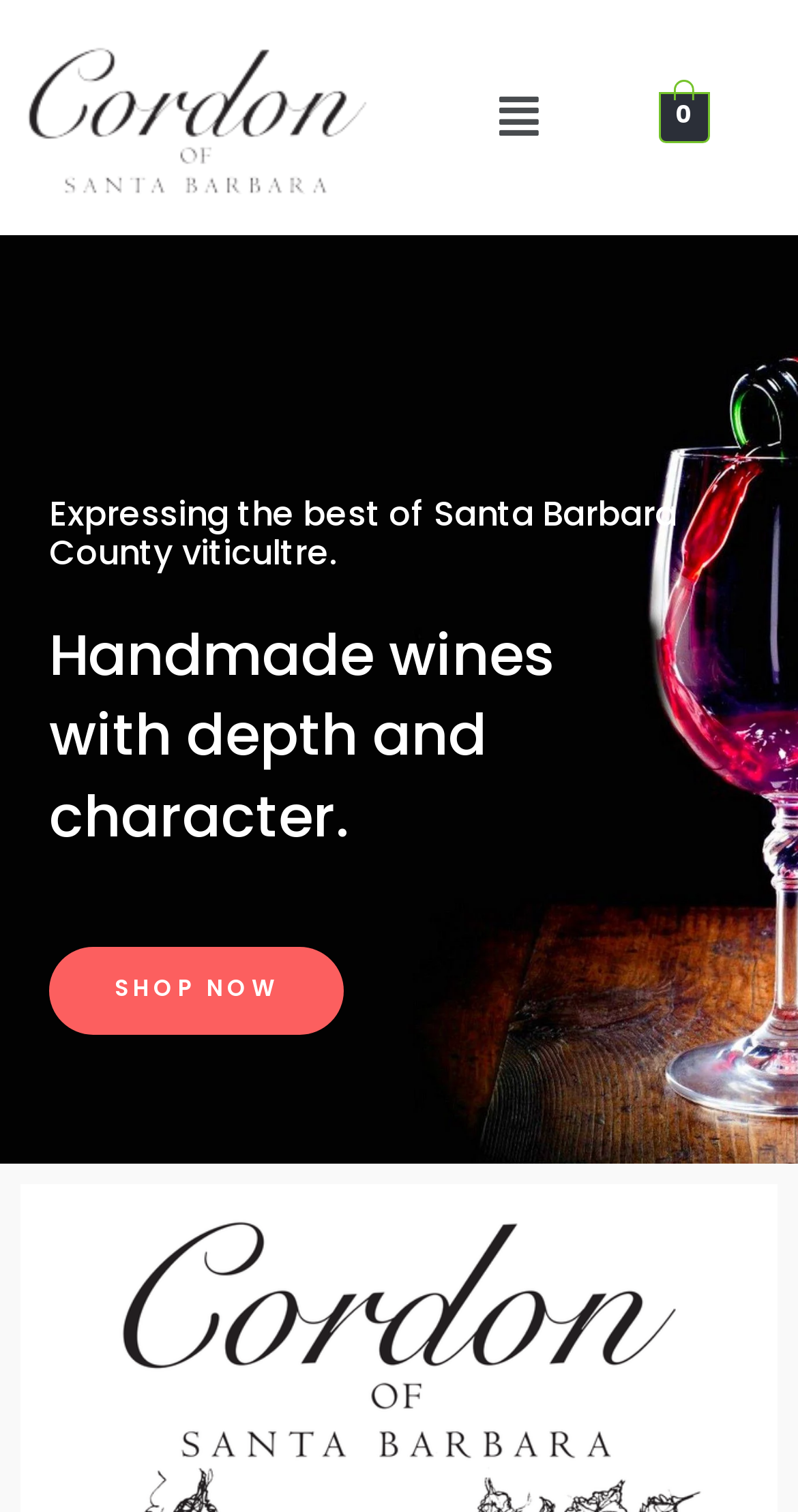Determine the main heading of the webpage and generate its text.

Handmade wines with depth and character.